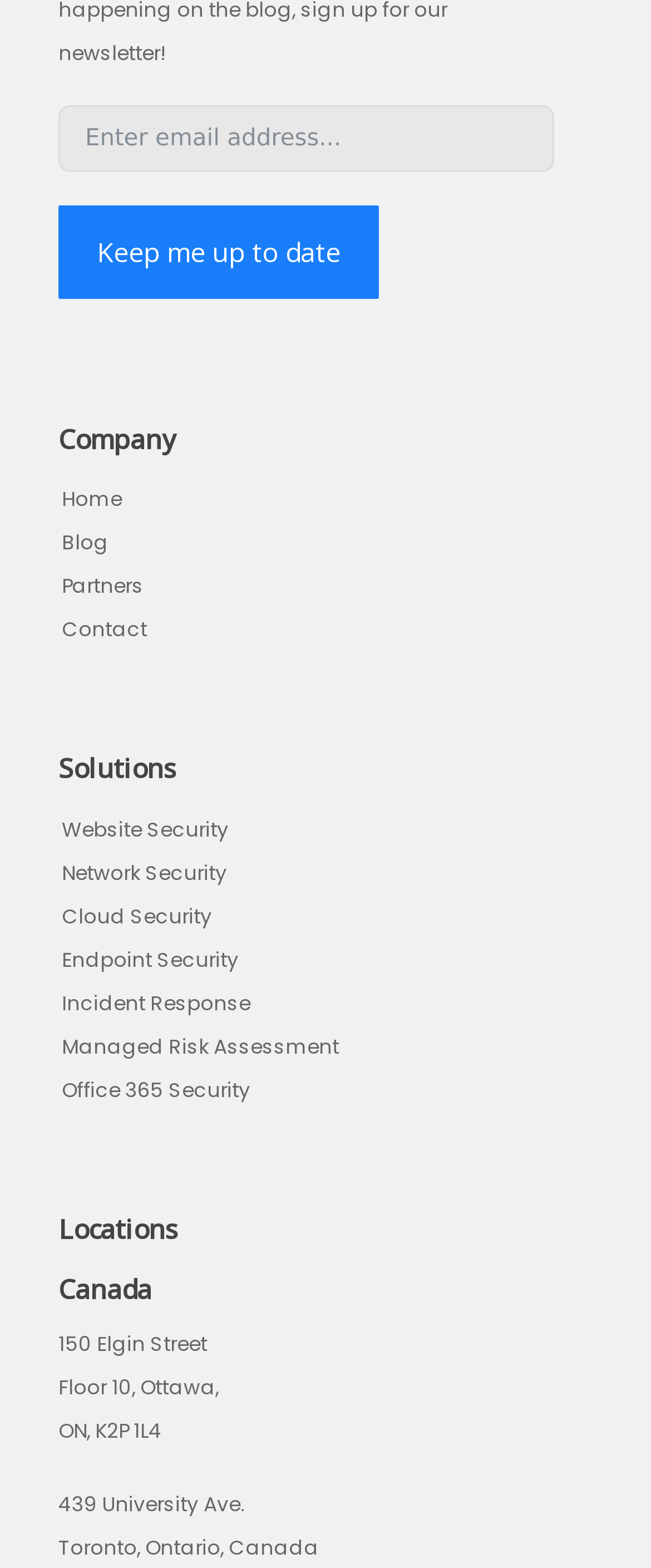Please indicate the bounding box coordinates for the clickable area to complete the following task: "Check the contact page". The coordinates should be specified as four float numbers between 0 and 1, i.e., [left, top, right, bottom].

[0.095, 0.392, 0.226, 0.41]